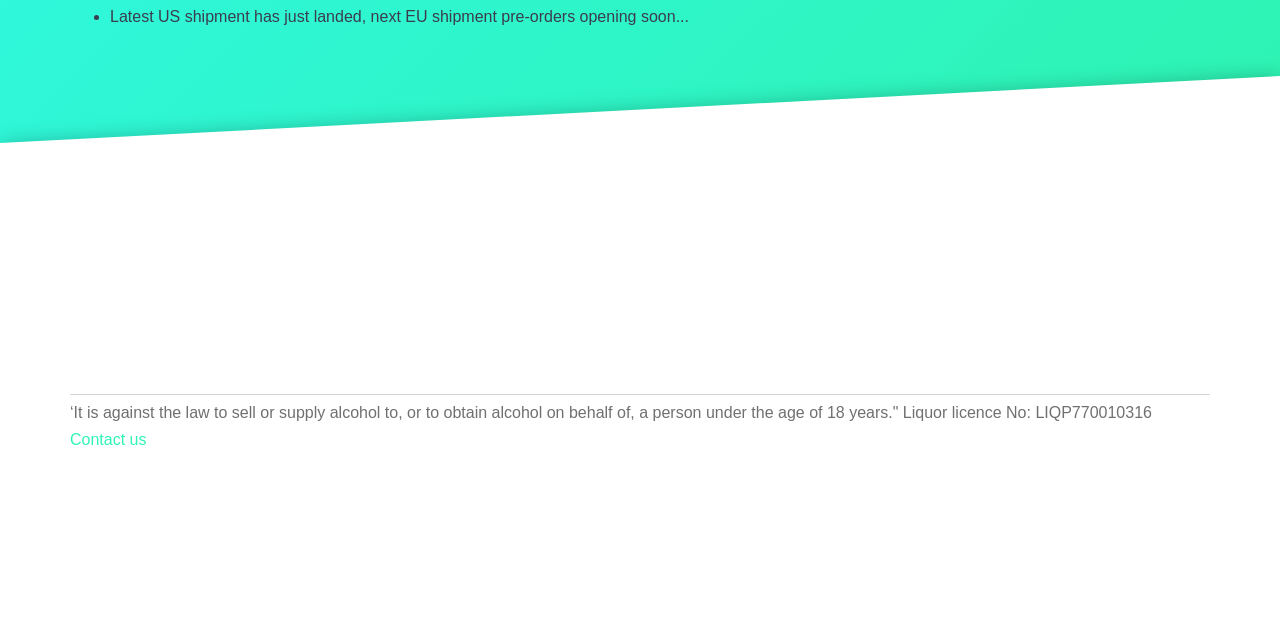Please specify the bounding box coordinates in the format (top-left x, top-left y, bottom-right x, bottom-right y), with all values as floating point numbers between 0 and 1. Identify the bounding box of the UI element described by: Contact us

[0.055, 0.673, 0.114, 0.7]